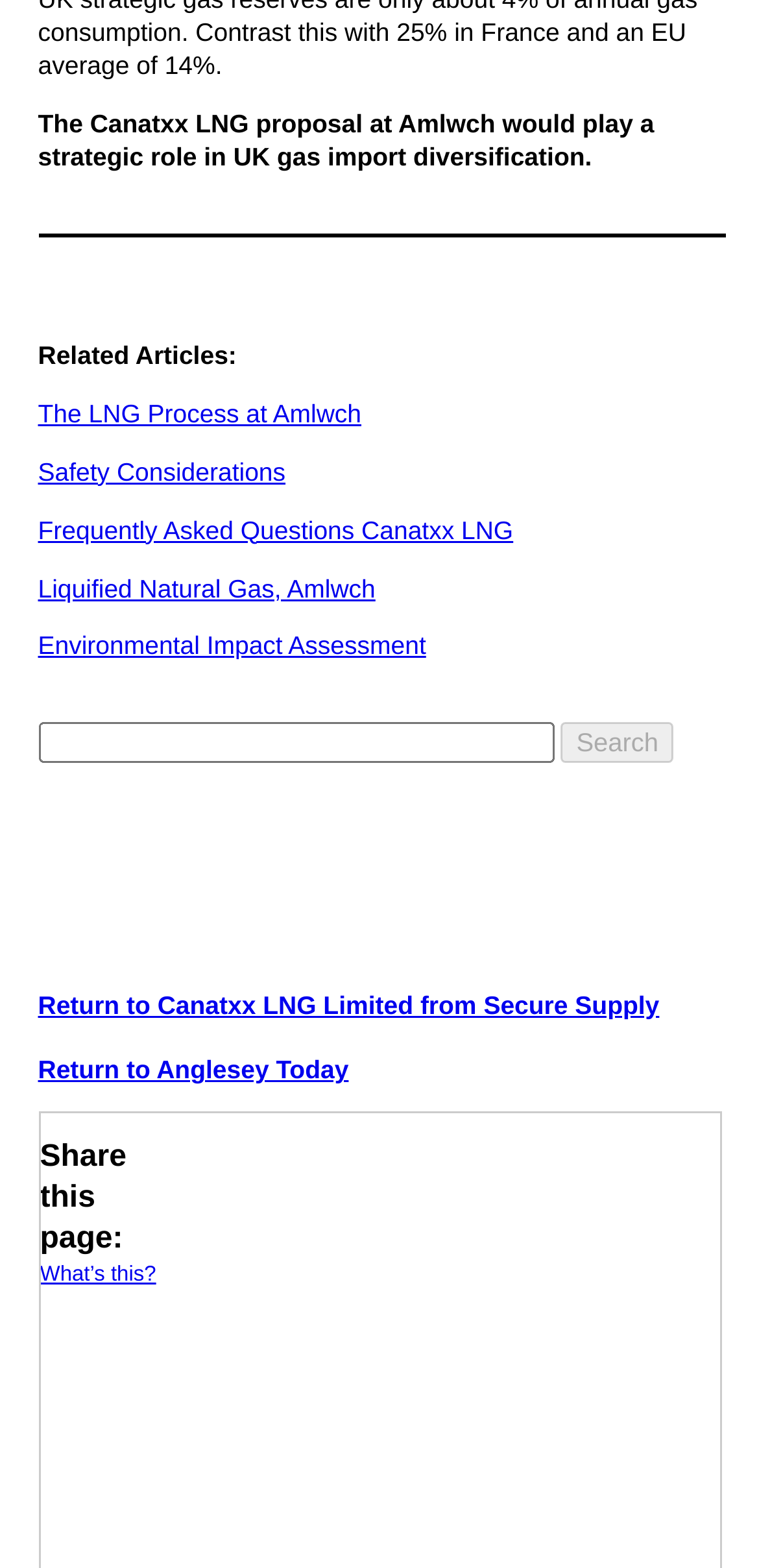Please identify the bounding box coordinates of the element I should click to complete this instruction: 'Read about the LNG process at Amlwch'. The coordinates should be given as four float numbers between 0 and 1, like this: [left, top, right, bottom].

[0.05, 0.254, 0.476, 0.273]